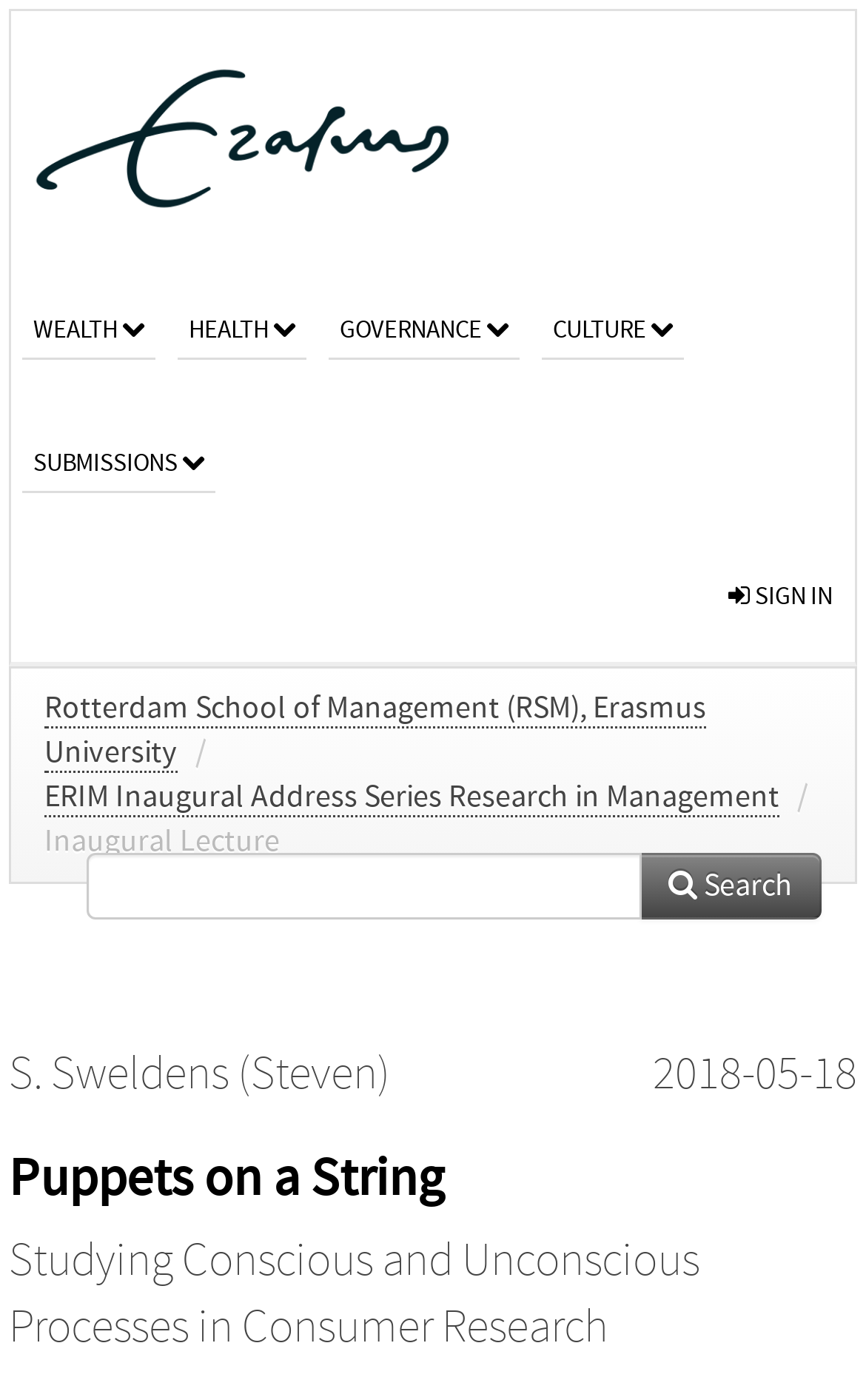Give a detailed account of the webpage's layout and content.

The webpage is a repository page for "Puppets on a String" on the Erasmus University Repository platform. At the top left, there is a link to the university website accompanied by an image. Below this, there are five links in a row, labeled "WEALTH", "HEALTH", "GOVERNANCE", "CULTURE", and "SUBMISSIONS", respectively. 

To the right of these links, there is a link to sign in, marked with an icon. Below the row of links, there is a link to the Rotterdam School of Management (RSM), Erasmus University, followed by a forward slash and another link to the ERIM Inaugural Address Series Research in Management. 

The text "Inaugural Lecture" is displayed below these links. A search bar is located on the right side of the page, consisting of a text box and a search icon. Below the search bar, there is a link to an author, "S. Sweldens (Steven)", accompanied by a publication date, "2018-05-18". 

The main content of the page is headed by a title, "Puppets on a String", which is followed by a descriptive text, "Studying Conscious and Unconscious Processes in Consumer Research".